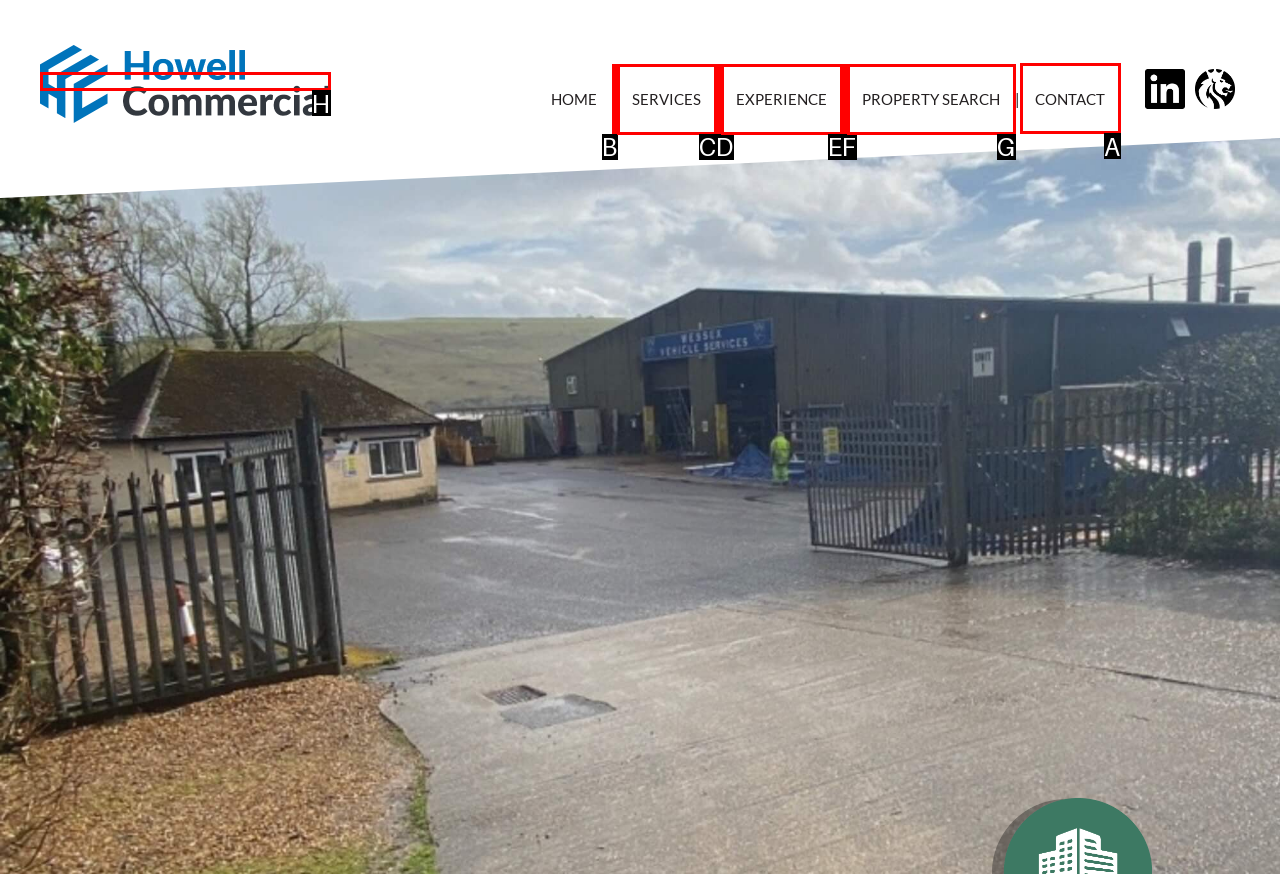From the given choices, which option should you click to complete this task: contact us? Answer with the letter of the correct option.

A